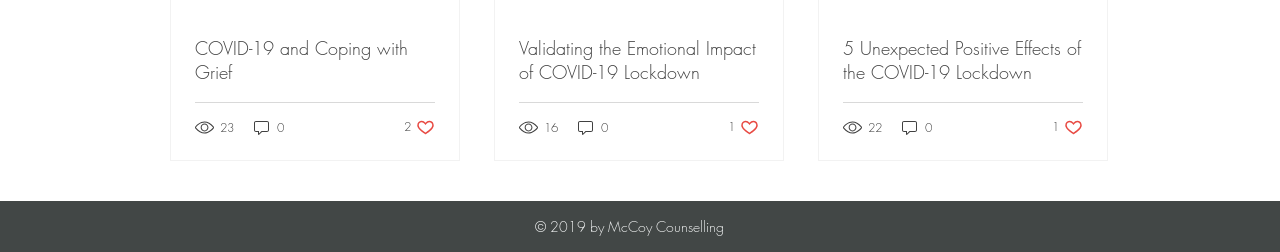Determine the bounding box for the UI element described here: "COVID-19 and Coping with Grief".

[0.152, 0.144, 0.34, 0.335]